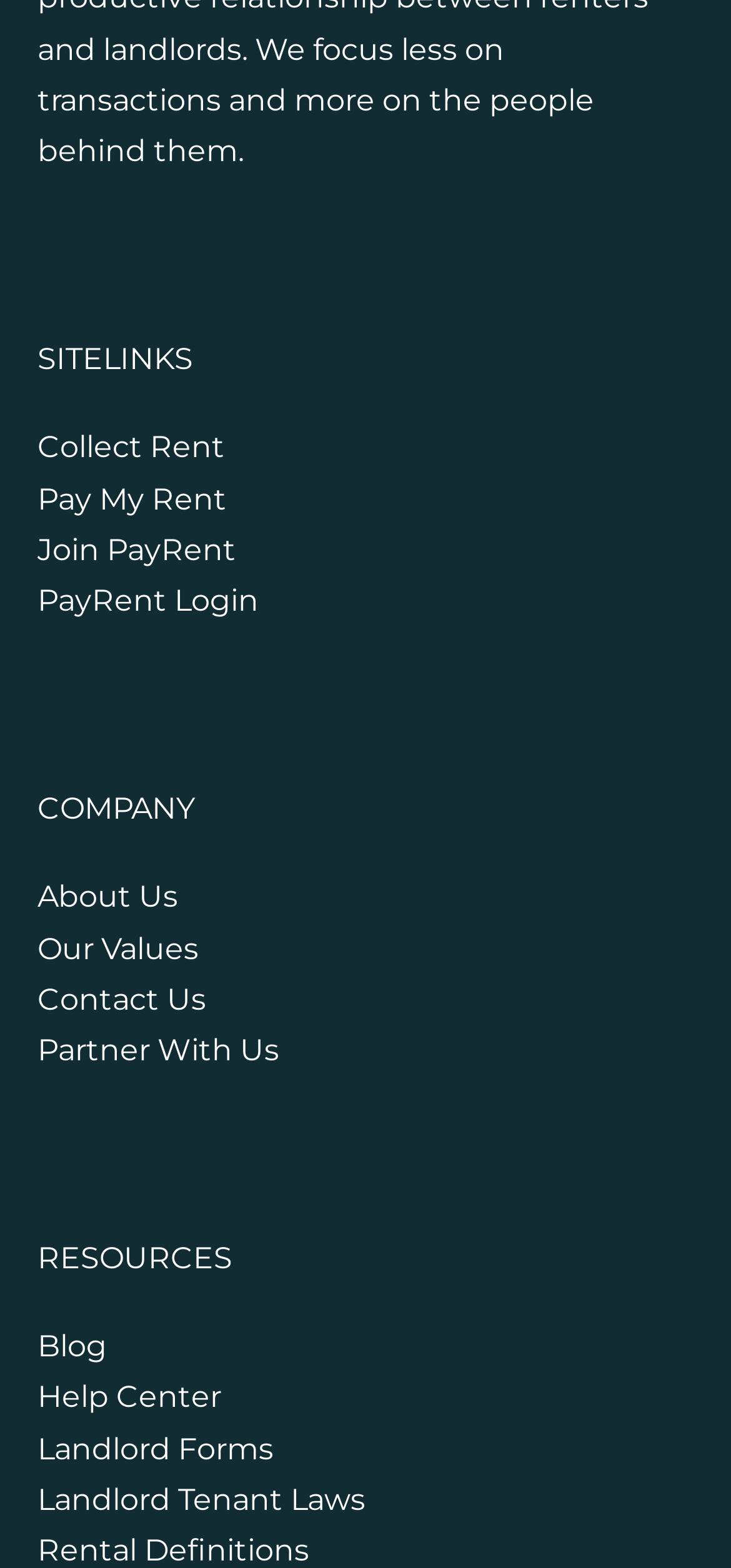Please find the bounding box coordinates of the element that you should click to achieve the following instruction: "Access Help Center". The coordinates should be presented as four float numbers between 0 and 1: [left, top, right, bottom].

[0.051, 0.88, 0.303, 0.903]